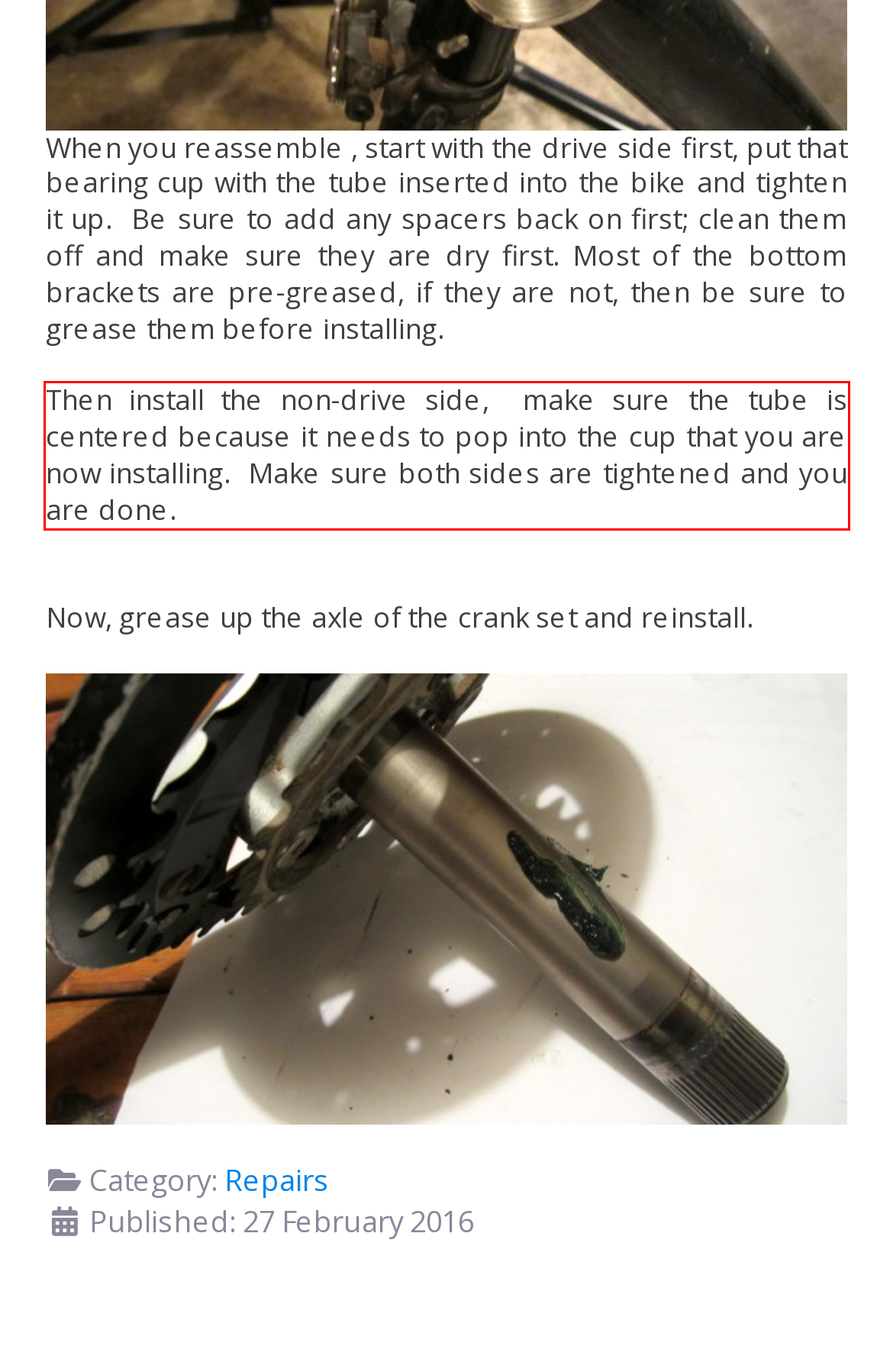Examine the screenshot of the webpage, locate the red bounding box, and generate the text contained within it.

Then install the non-drive side, make sure the tube is centered because it needs to pop into the cup that you are now installing. Make sure both sides are tightened and you are done.